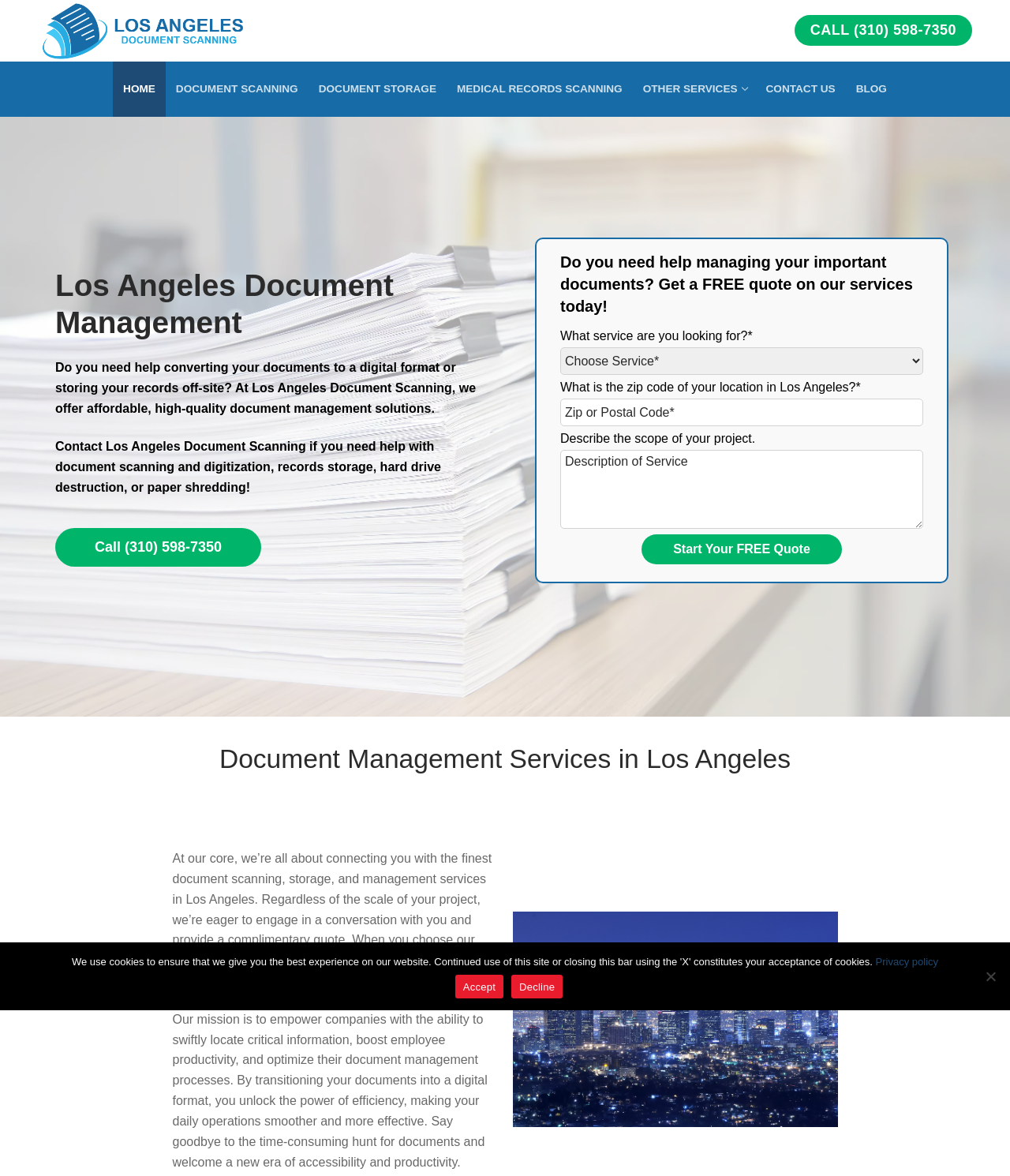What is the mission of Los Angeles Document Scanning?
Please use the image to deliver a detailed and complete answer.

According to the webpage, the mission of Los Angeles Document Scanning is to empower companies with the ability to swiftly locate critical information, boost employee productivity, and optimize their document management processes. This is stated in the text 'Our mission is to empower companies with the ability to swiftly locate critical information, boost employee productivity, and optimize their document management processes'.